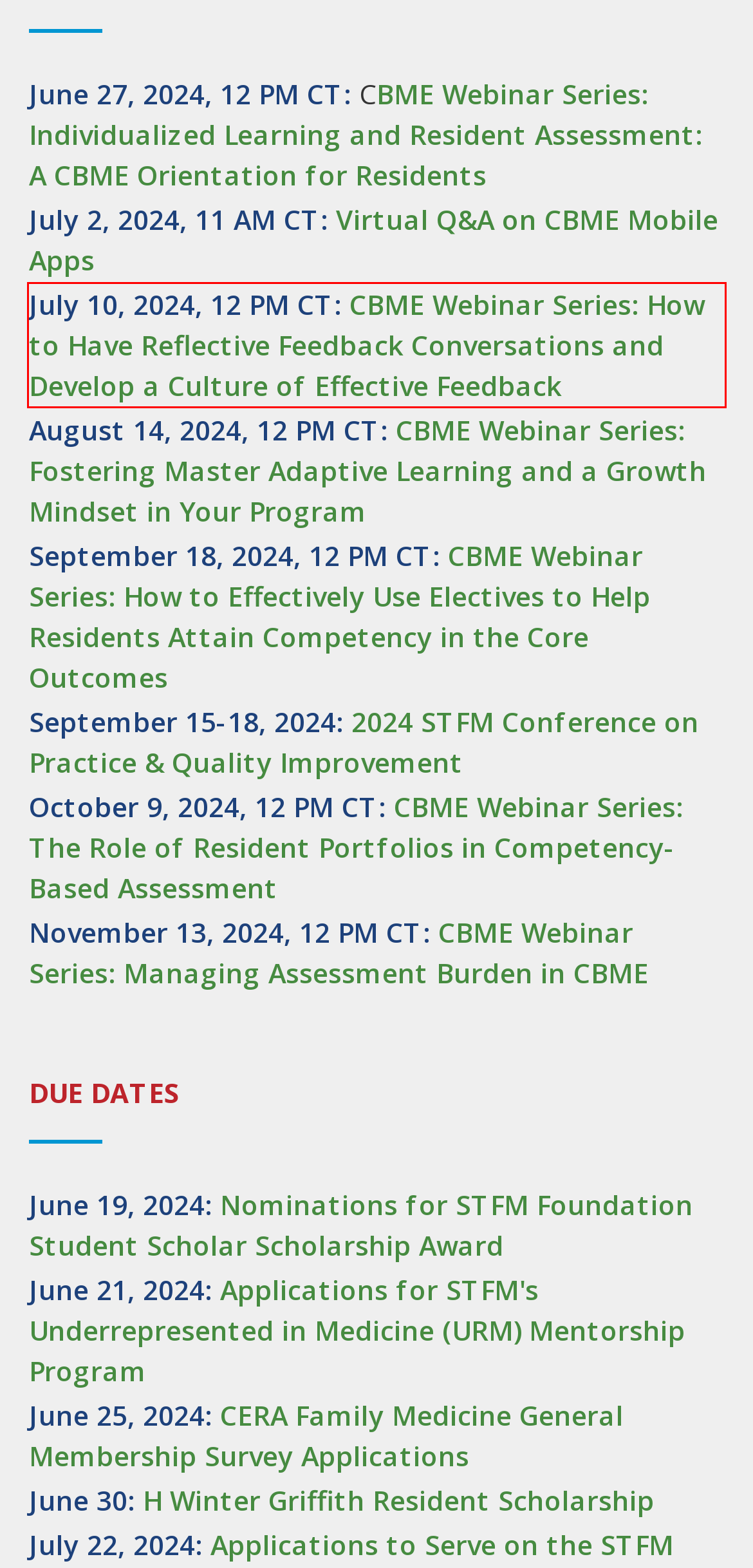You have a screenshot of a webpage, and there is a red bounding box around a UI element. Utilize OCR to extract the text within this red bounding box.

July 10, 2024, 12 PM CT: CBME Webinar Series: How to Have Reflective Feedback Conversations and Develop a Culture of Effective Feedback